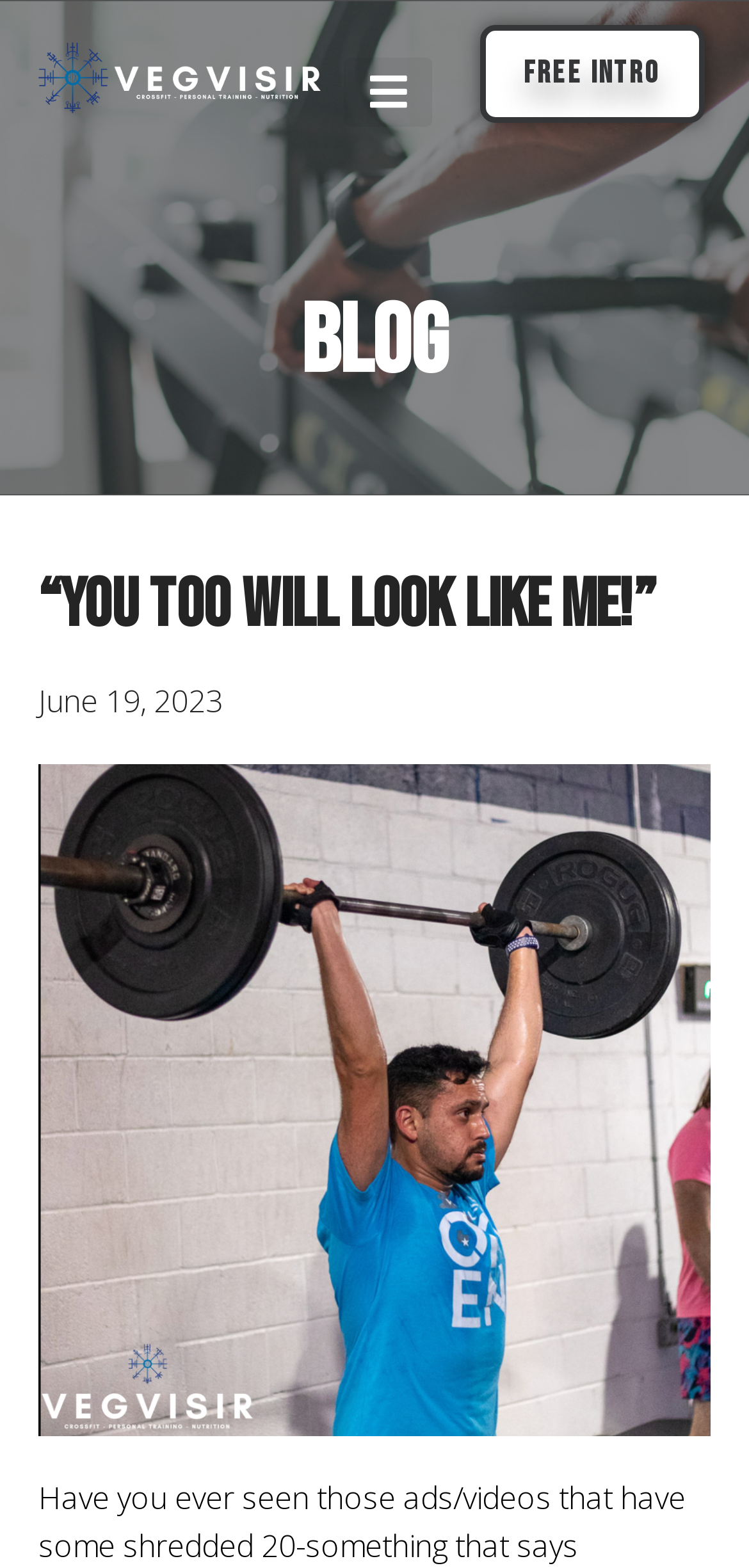Bounding box coordinates are specified in the format (top-left x, top-left y, bottom-right x, bottom-right y). All values are floating point numbers bounded between 0 and 1. Please provide the bounding box coordinate of the region this sentence describes: free intro

[0.64, 0.015, 0.94, 0.078]